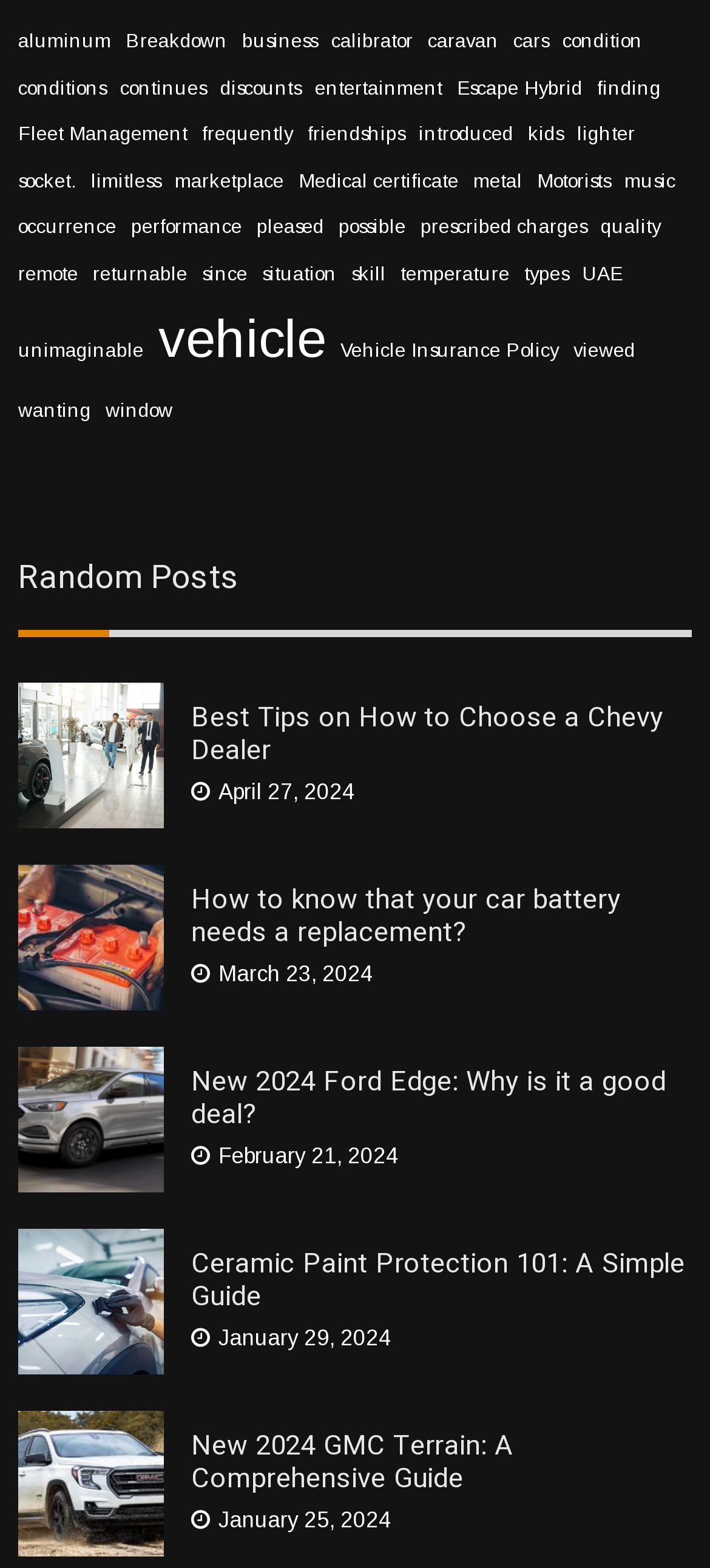How many links are there on this webpage?
Look at the screenshot and give a one-word or phrase answer.

43